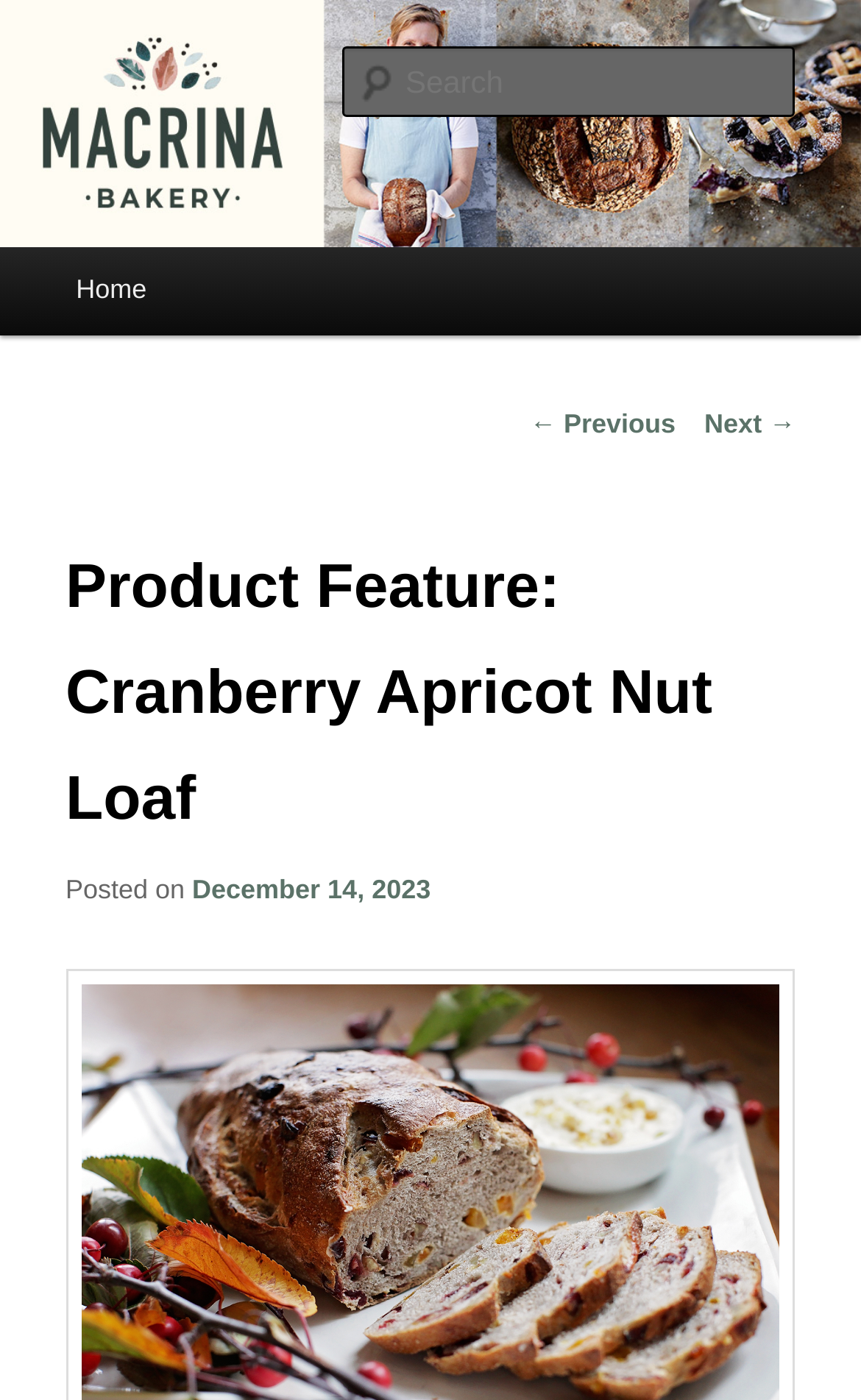How many images are there on the page?
Please look at the screenshot and answer in one word or a short phrase.

1